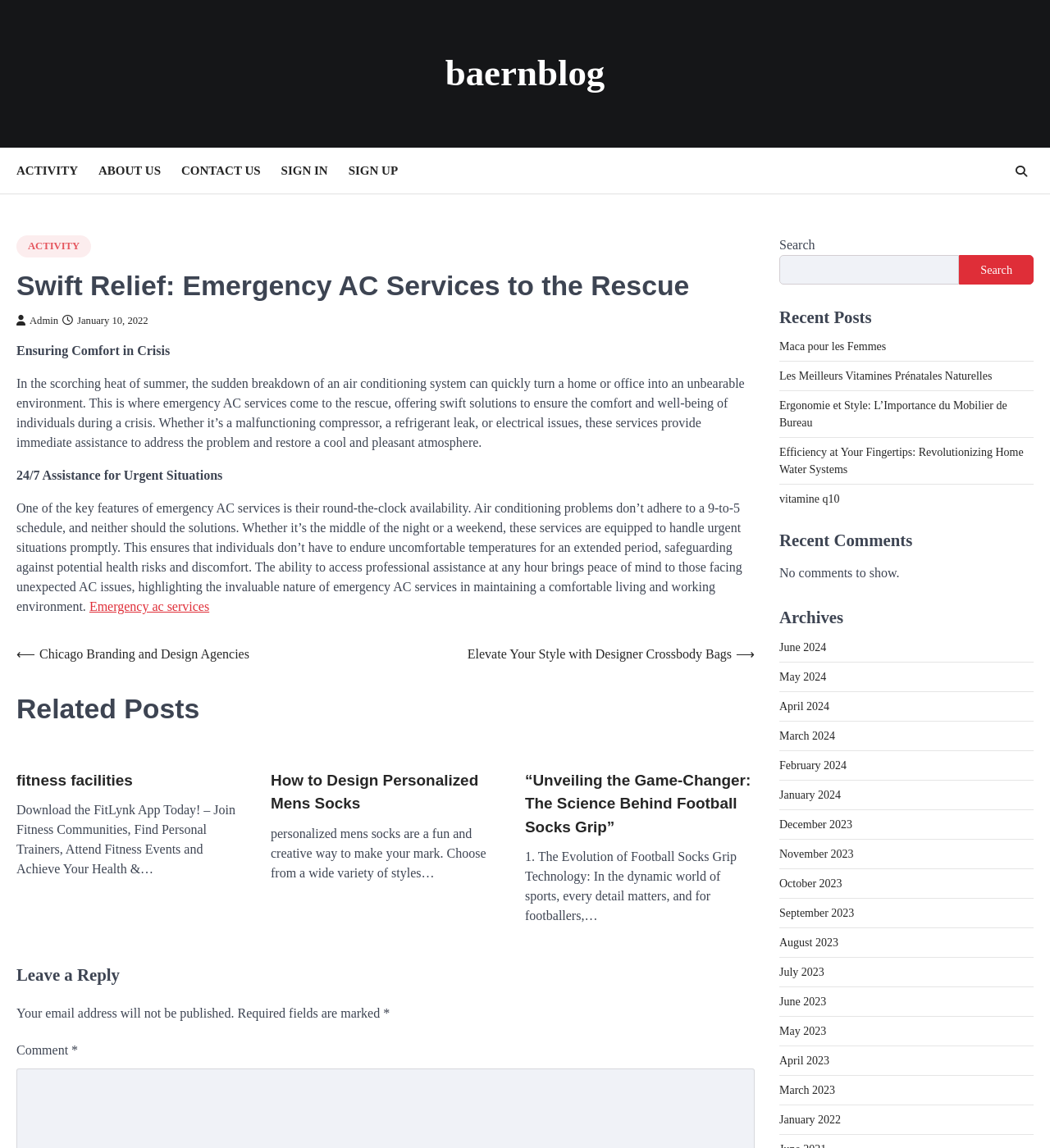Please provide the bounding box coordinates for the element that needs to be clicked to perform the following instruction: "Leave a reply". The coordinates should be given as four float numbers between 0 and 1, i.e., [left, top, right, bottom].

[0.016, 0.838, 0.719, 0.86]